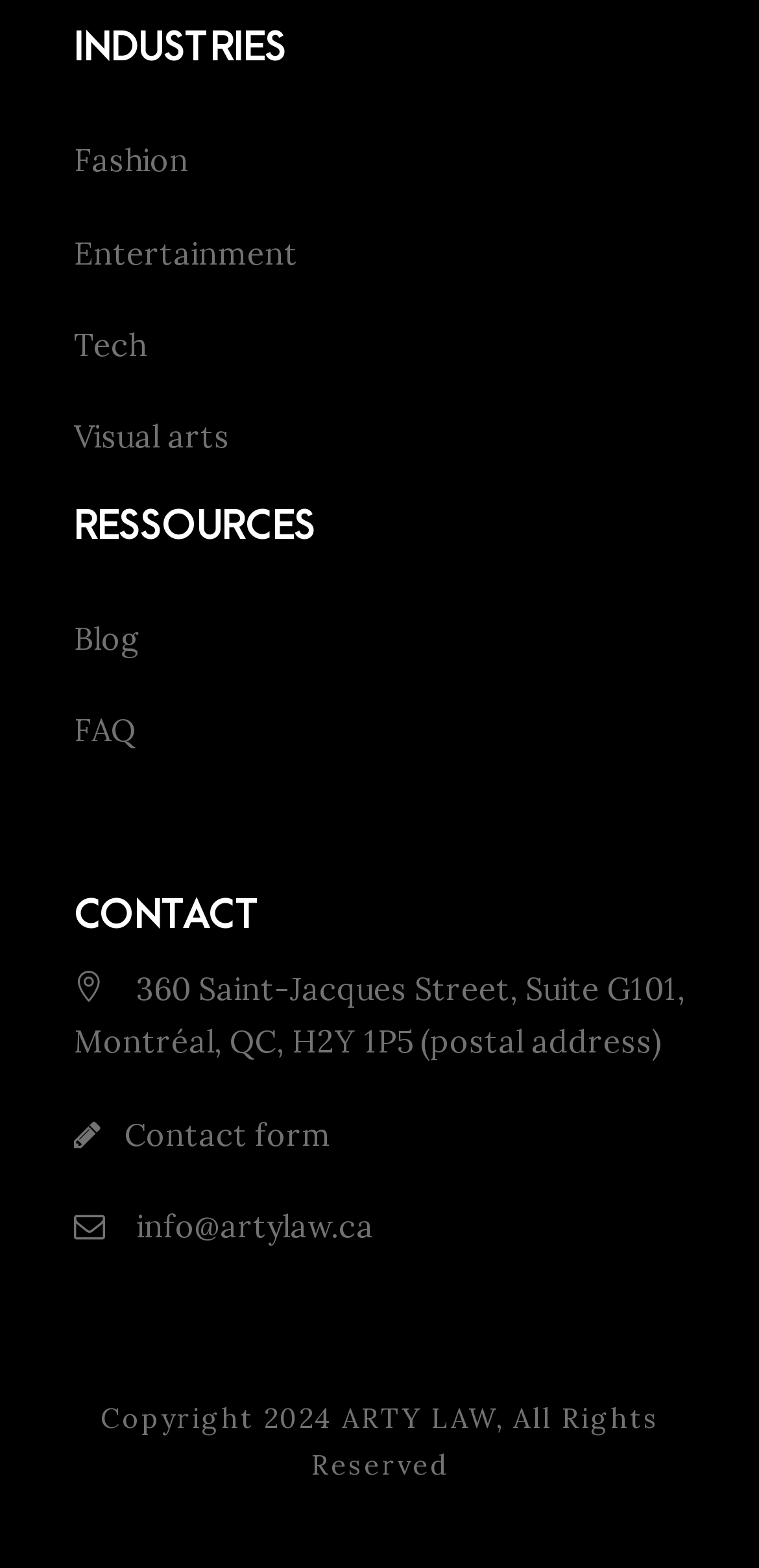Please provide a detailed answer to the question below by examining the image:
What industries does the website cater to?

The website has a section labeled 'INDUSTRIES' which contains links to four different industries, namely Fashion, Entertainment, Tech, and Visual arts. This suggests that the website provides services or resources related to these industries.